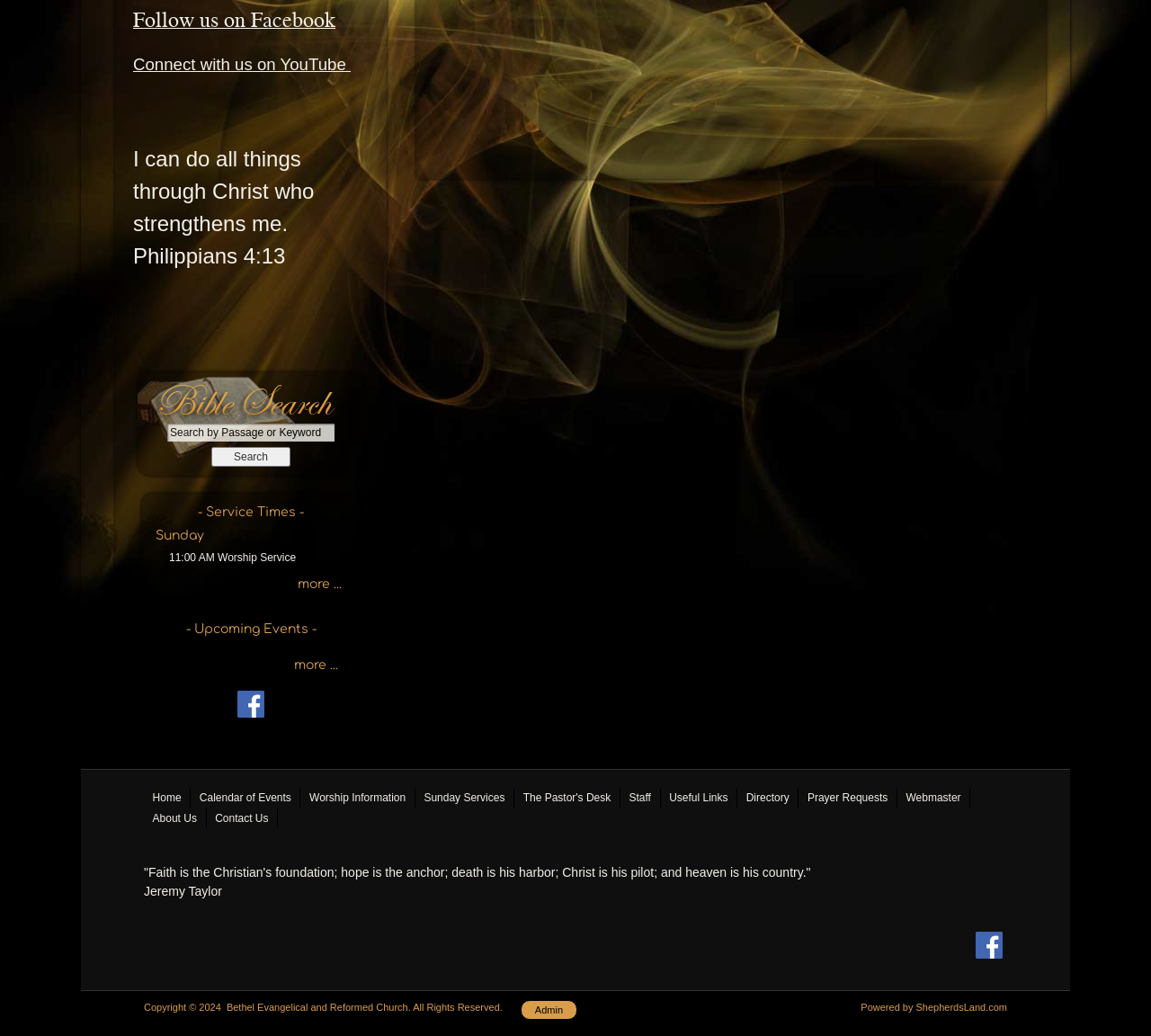Extract the bounding box coordinates for the UI element described by the text: "Connect with us on YouTube". The coordinates should be in the form of [left, top, right, bottom] with values between 0 and 1.

[0.116, 0.053, 0.305, 0.071]